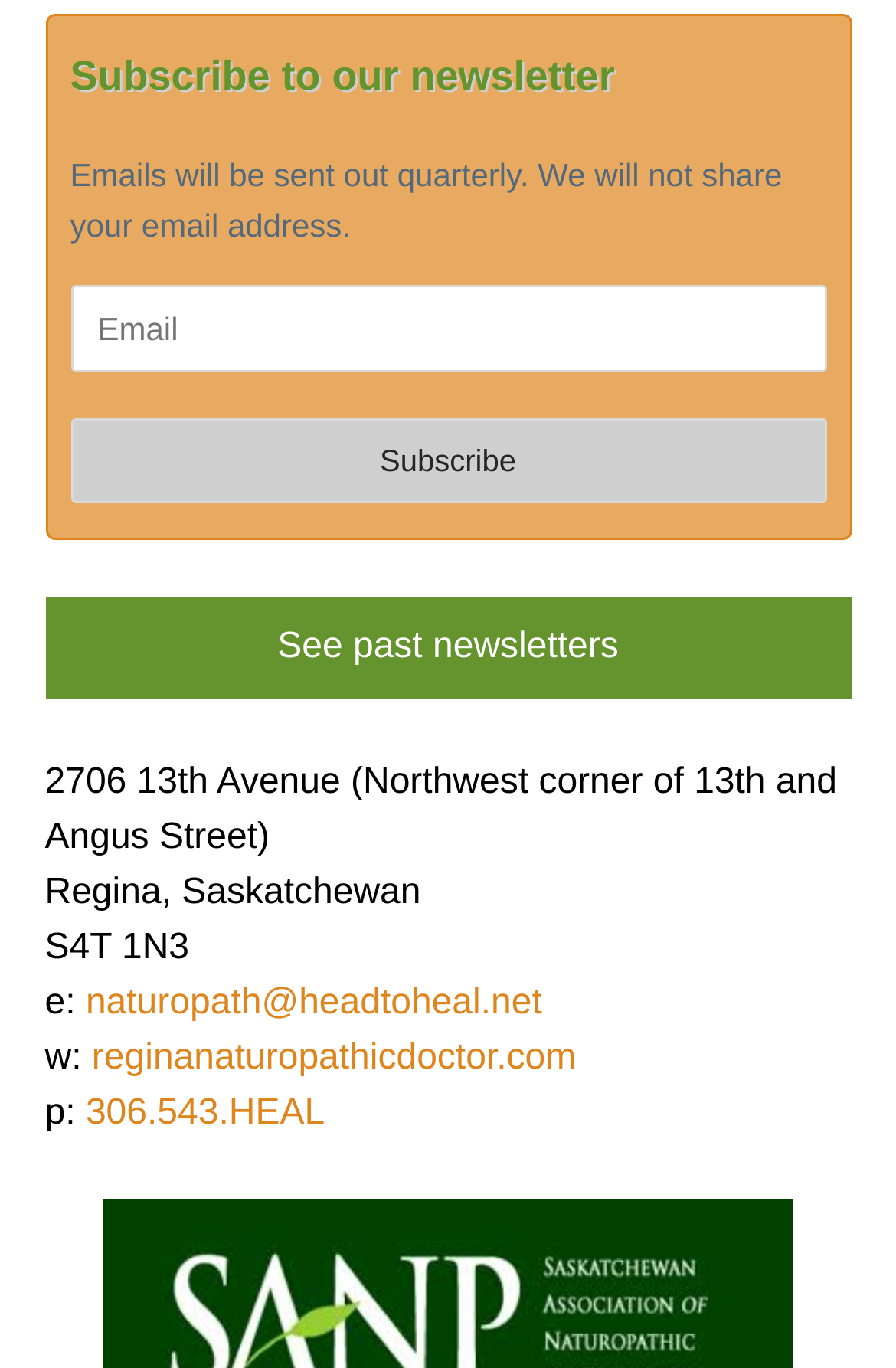Using a single word or phrase, answer the following question: 
What is the purpose of the textbox?

Email input